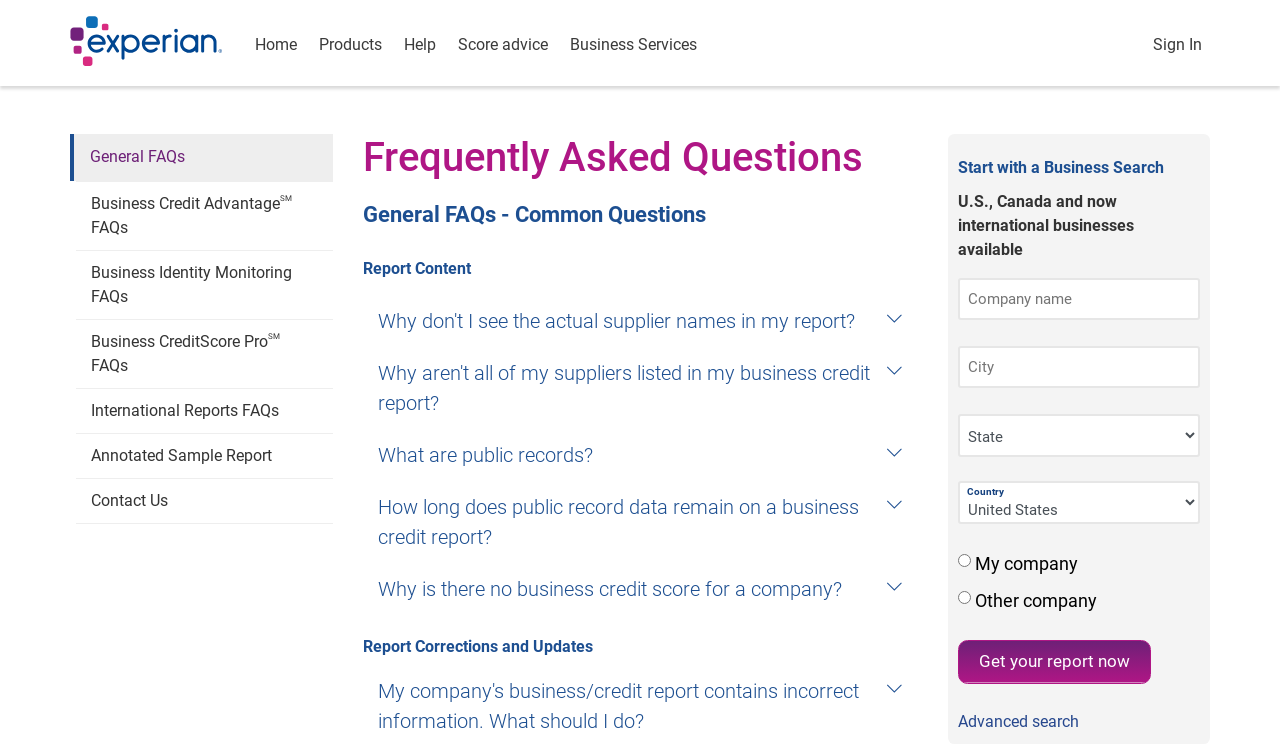Determine the bounding box coordinates for the region that must be clicked to execute the following instruction: "Go to Home".

[0.193, 0.032, 0.238, 0.086]